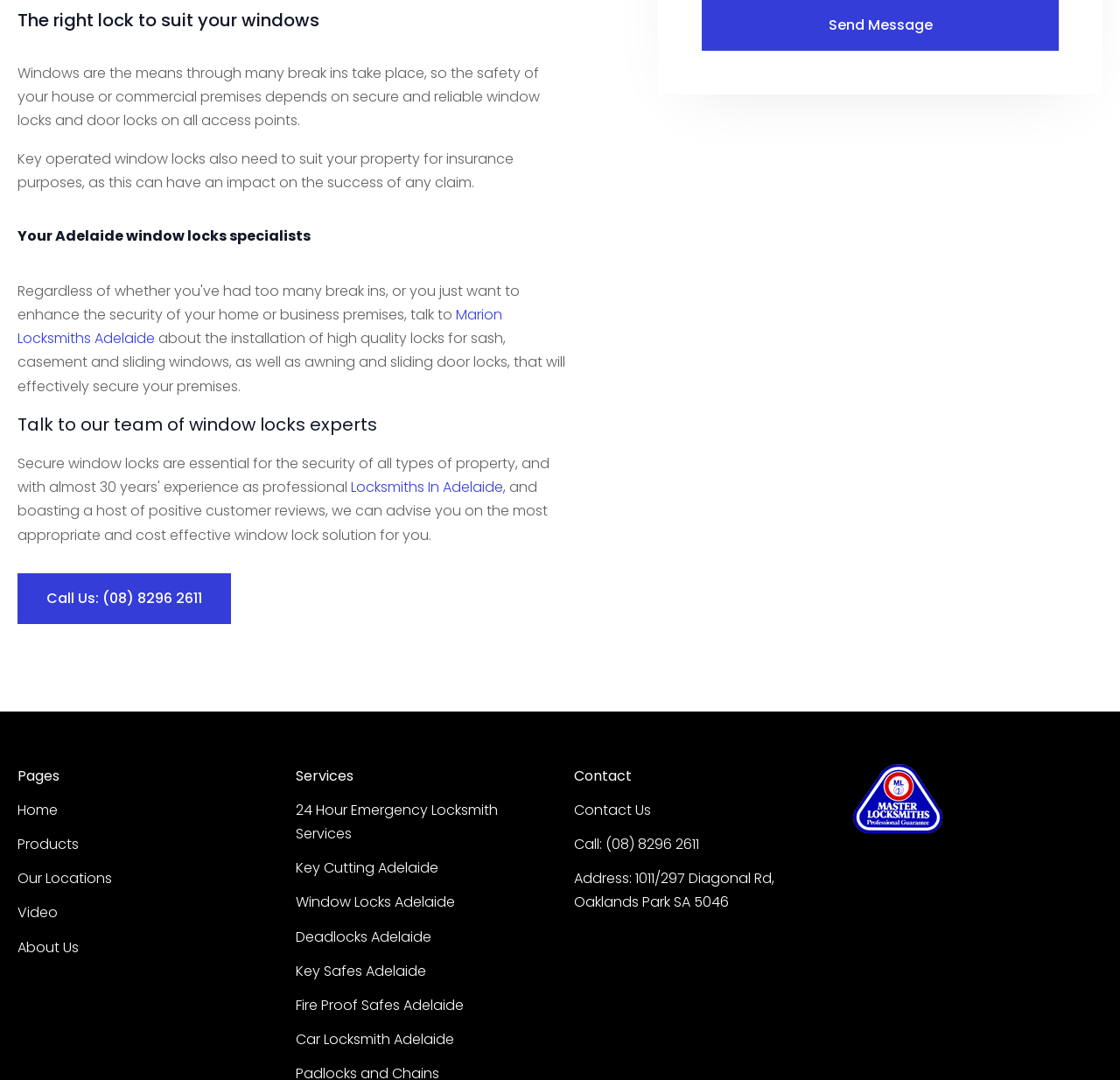Locate the bounding box coordinates of the clickable area needed to fulfill the instruction: "Navigate to the Home page".

[0.016, 0.739, 0.052, 0.761]